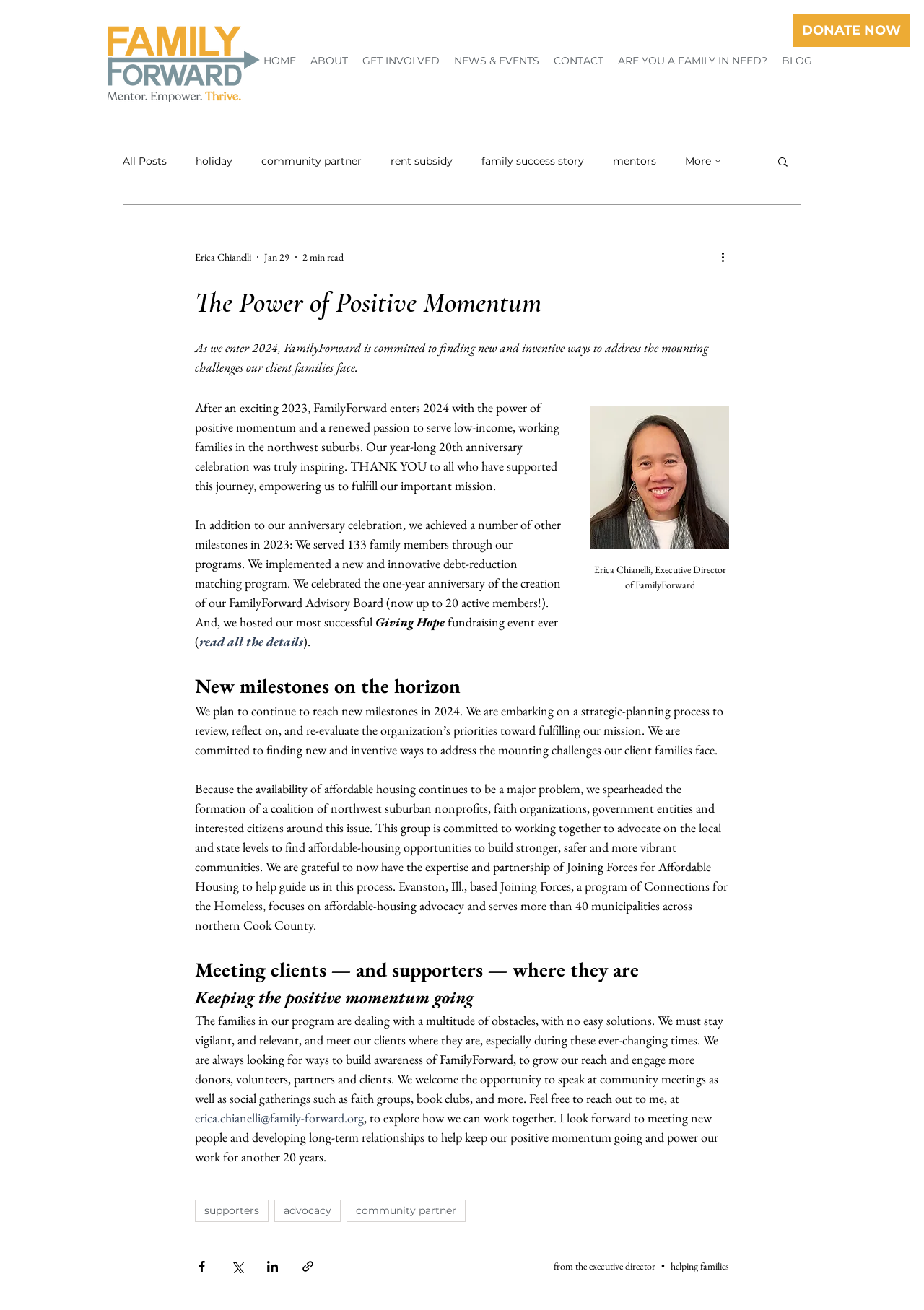Please find the main title text of this webpage.

The Power of Positive Momentum